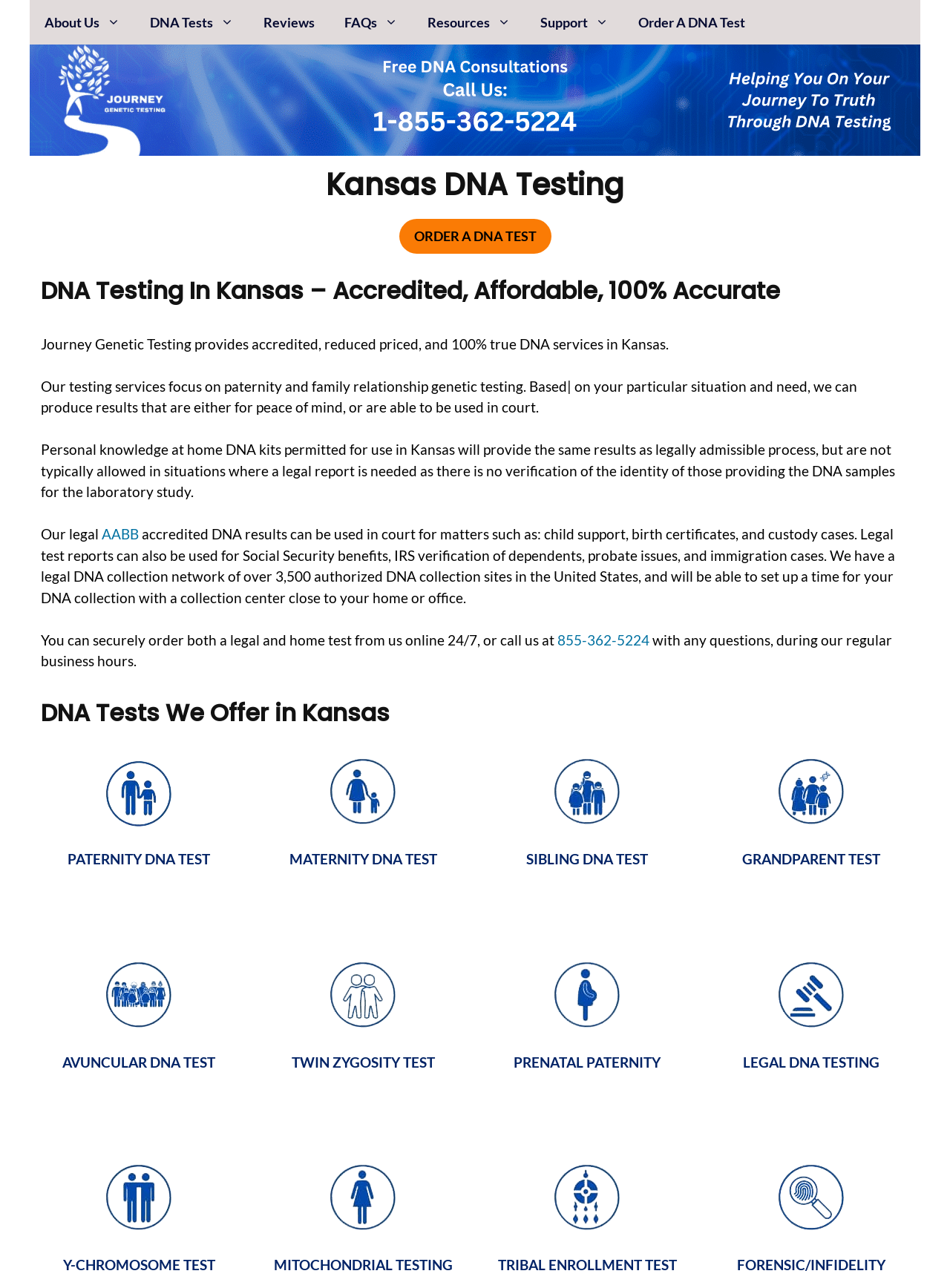Determine the bounding box coordinates of the UI element described below. Use the format (top-left x, top-left y, bottom-right x, bottom-right y) with floating point numbers between 0 and 1: Order A DNA Test

[0.656, 0.0, 0.8, 0.035]